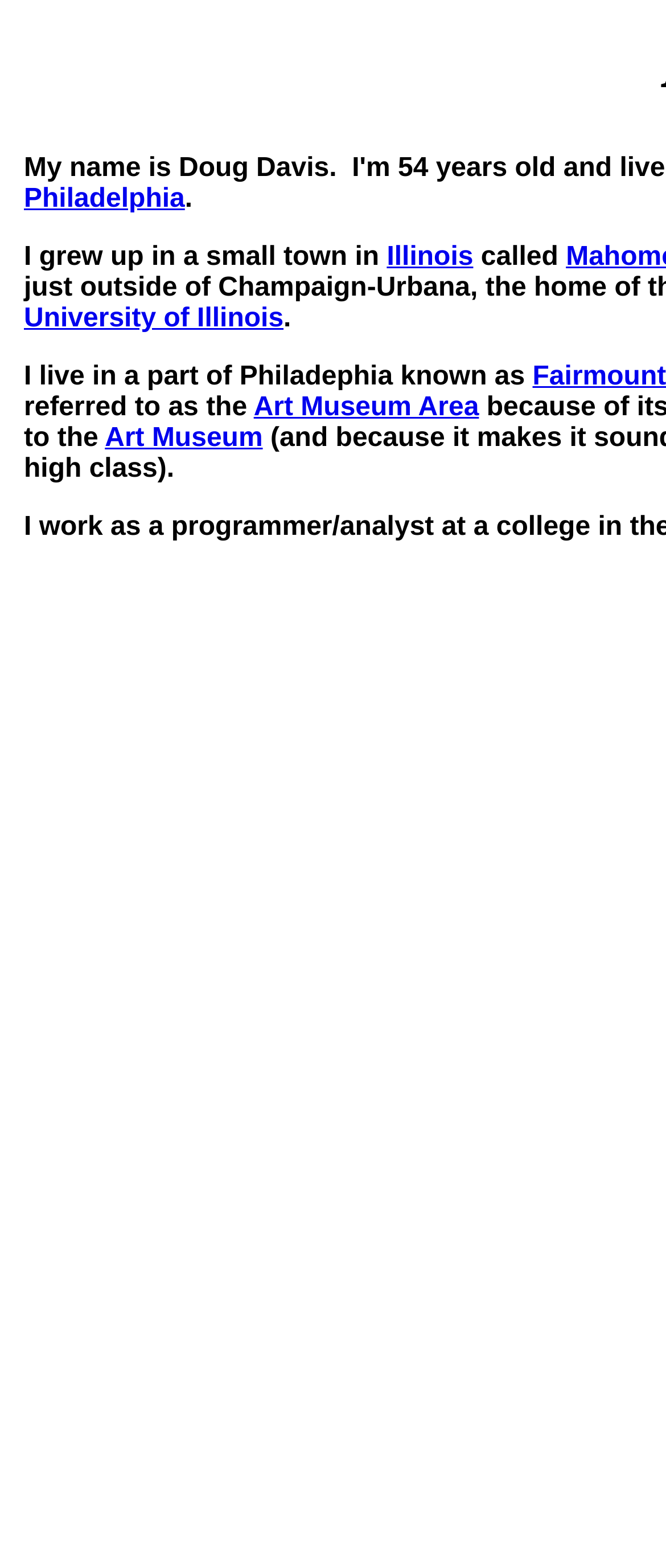Write an exhaustive caption that covers the webpage's main aspects.

The webpage is about the author's personal information, specifically their location and educational background. At the top left, there are three links: "Philadelphia", "Illinois", and "University of Illinois", which are likely related to the author's current and past residences and alma mater. 

Below these links, there is a paragraph of text that starts with "I live in a part of Philadephia known as", which provides more information about the author's current location. Within this paragraph, there are two links: "Art Museum Area" and "Art Museum", which are likely references to the author's neighborhood or a nearby landmark. 

There is a small, non-descriptive text element, "\xa0", located below the main text, which does not provide any significant information.